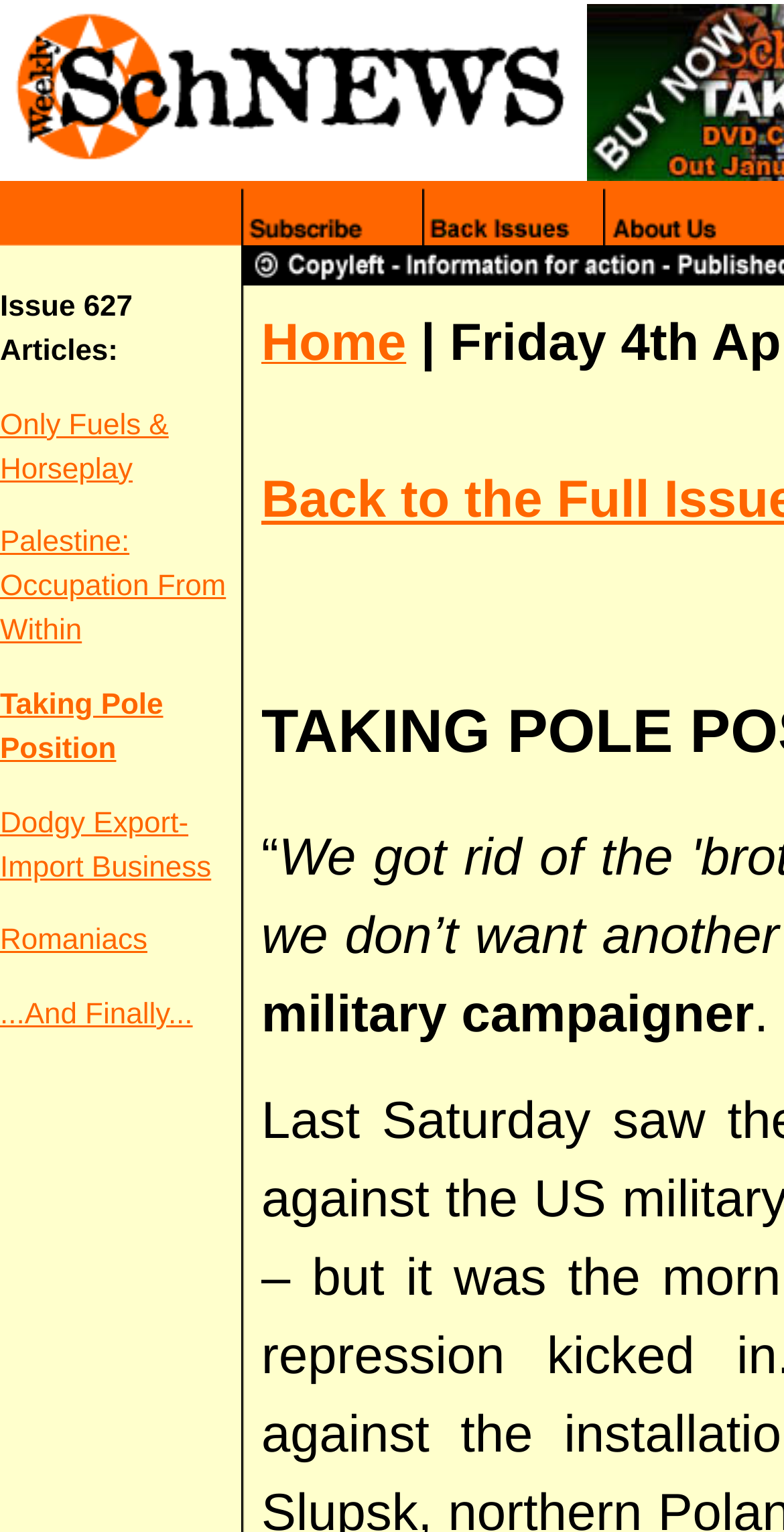Please specify the bounding box coordinates of the clickable region to carry out the following instruction: "view any SchNEWS back issues". The coordinates should be four float numbers between 0 and 1, in the format [left, top, right, bottom].

[0.538, 0.144, 0.769, 0.165]